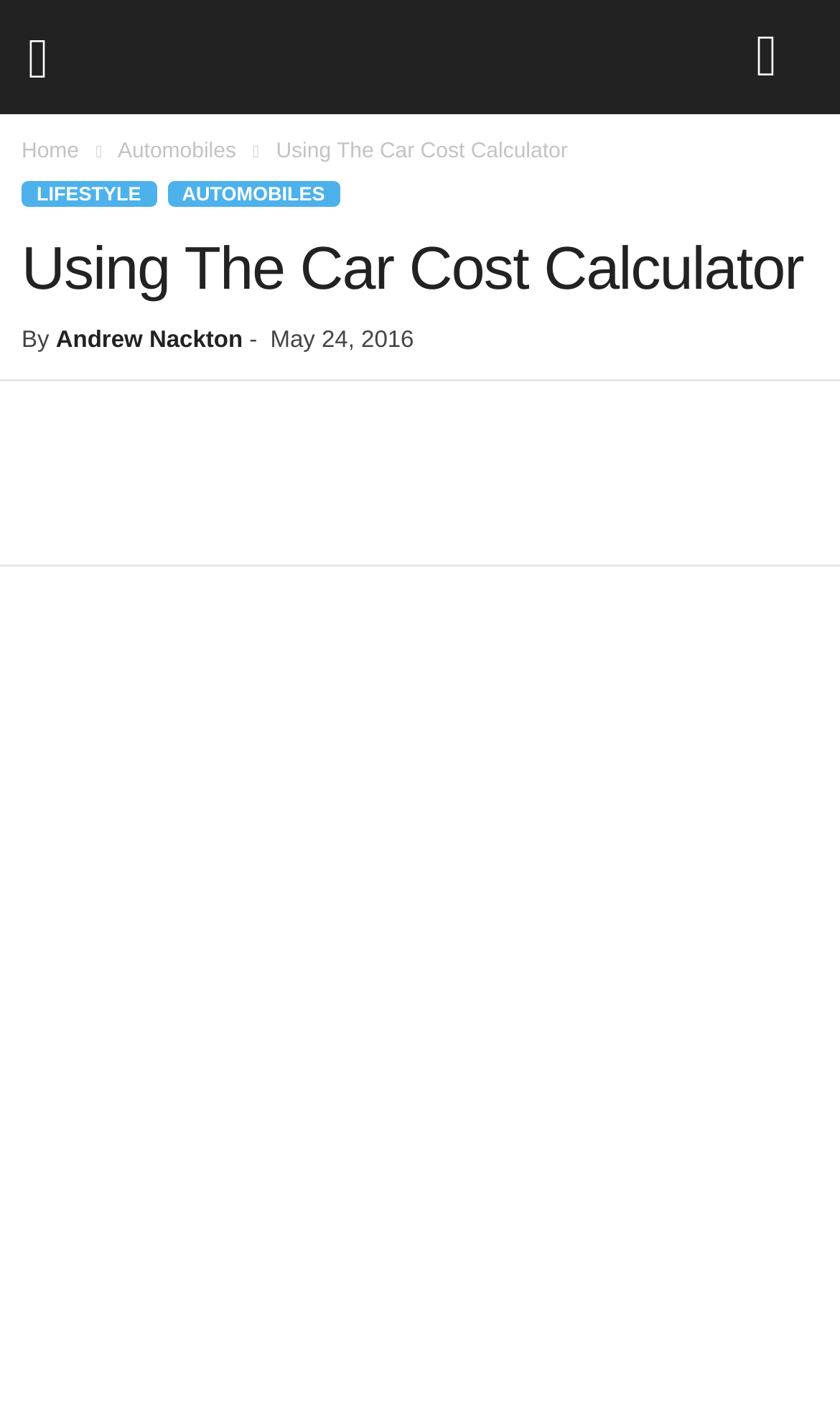Please find the bounding box coordinates of the element that you should click to achieve the following instruction: "click the LIFESTYLE link". The coordinates should be presented as four float numbers between 0 and 1: [left, top, right, bottom].

[0.026, 0.128, 0.186, 0.147]